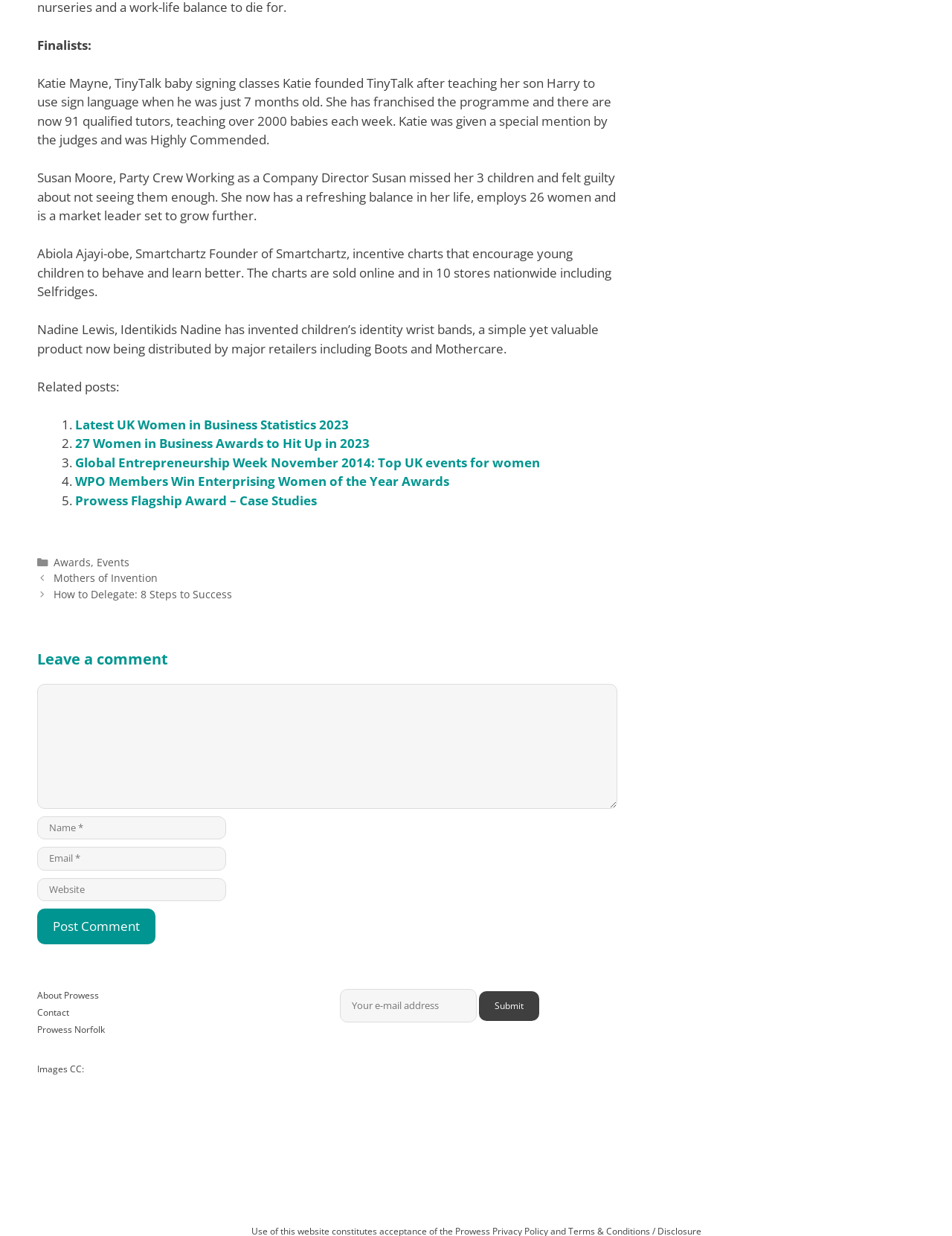Show the bounding box coordinates for the element that needs to be clicked to execute the following instruction: "Submit your e-mail address". Provide the coordinates in the form of four float numbers between 0 and 1, i.e., [left, top, right, bottom].

[0.503, 0.802, 0.566, 0.826]